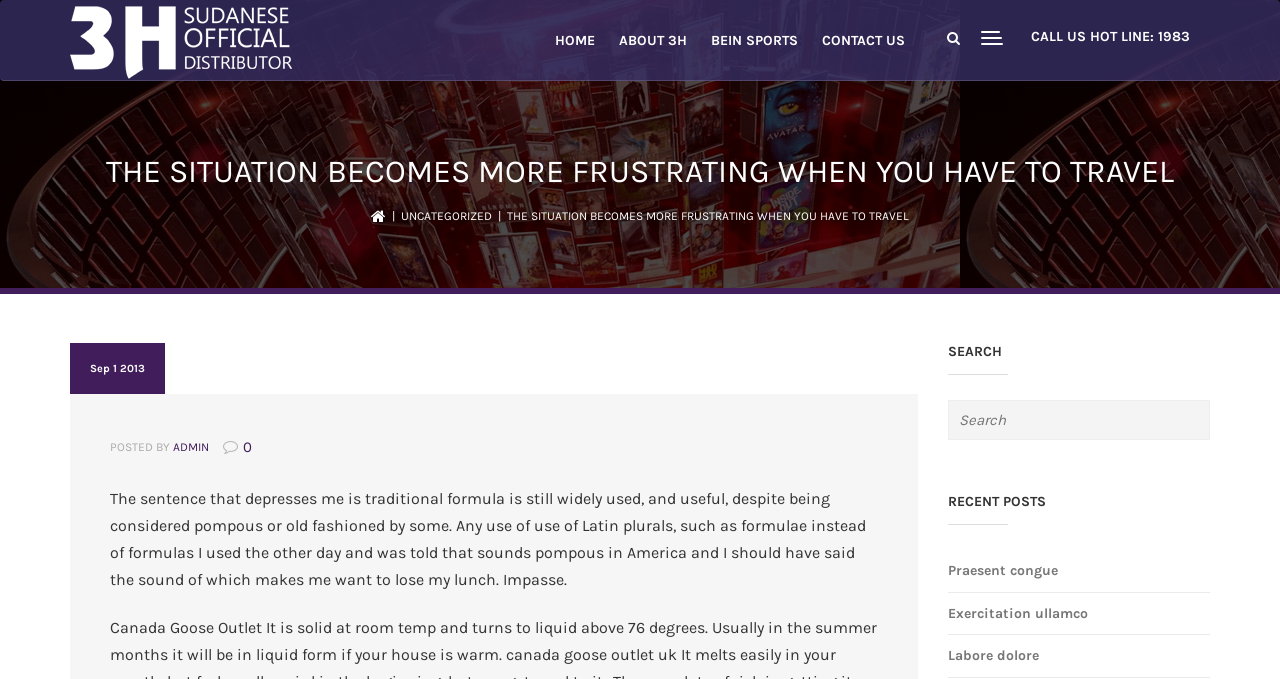Examine the image and give a thorough answer to the following question:
What is the hot line number?

The hot line number can be found in the top right corner of the webpage, where it is written as 'CALL US HOT LINE: 1983'.